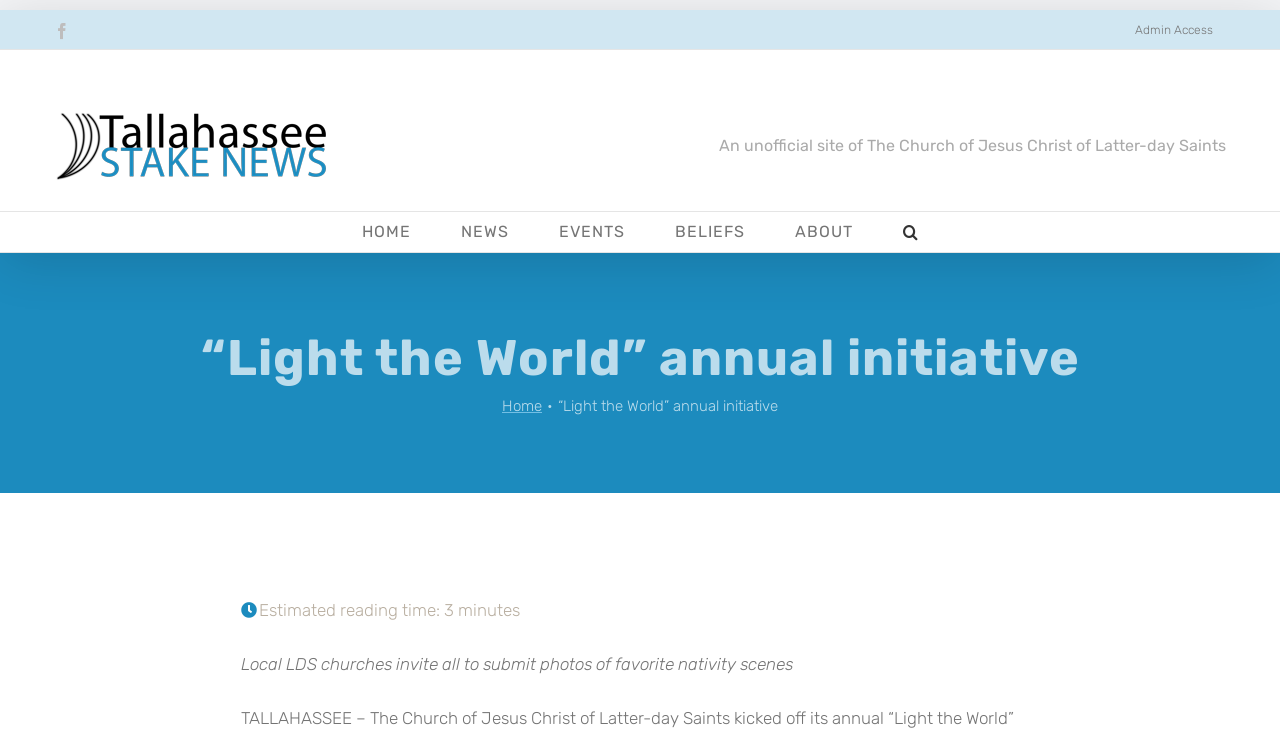What is the name of the initiative?
Give a single word or phrase answer based on the content of the image.

Light the World